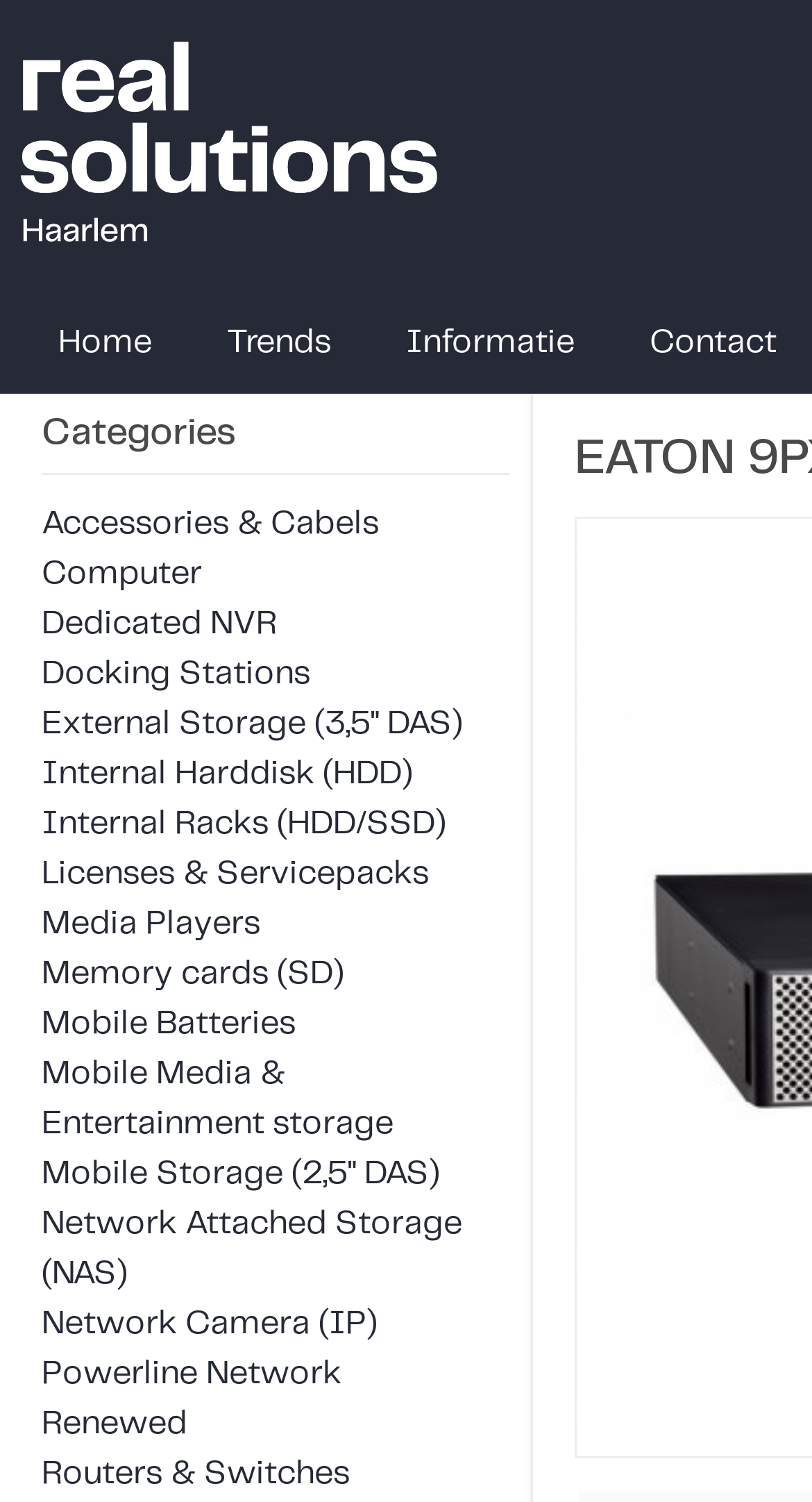Extract the main heading from the webpage content.

EATON 9PX 3000i 3000VA/3000W Tower/Rack